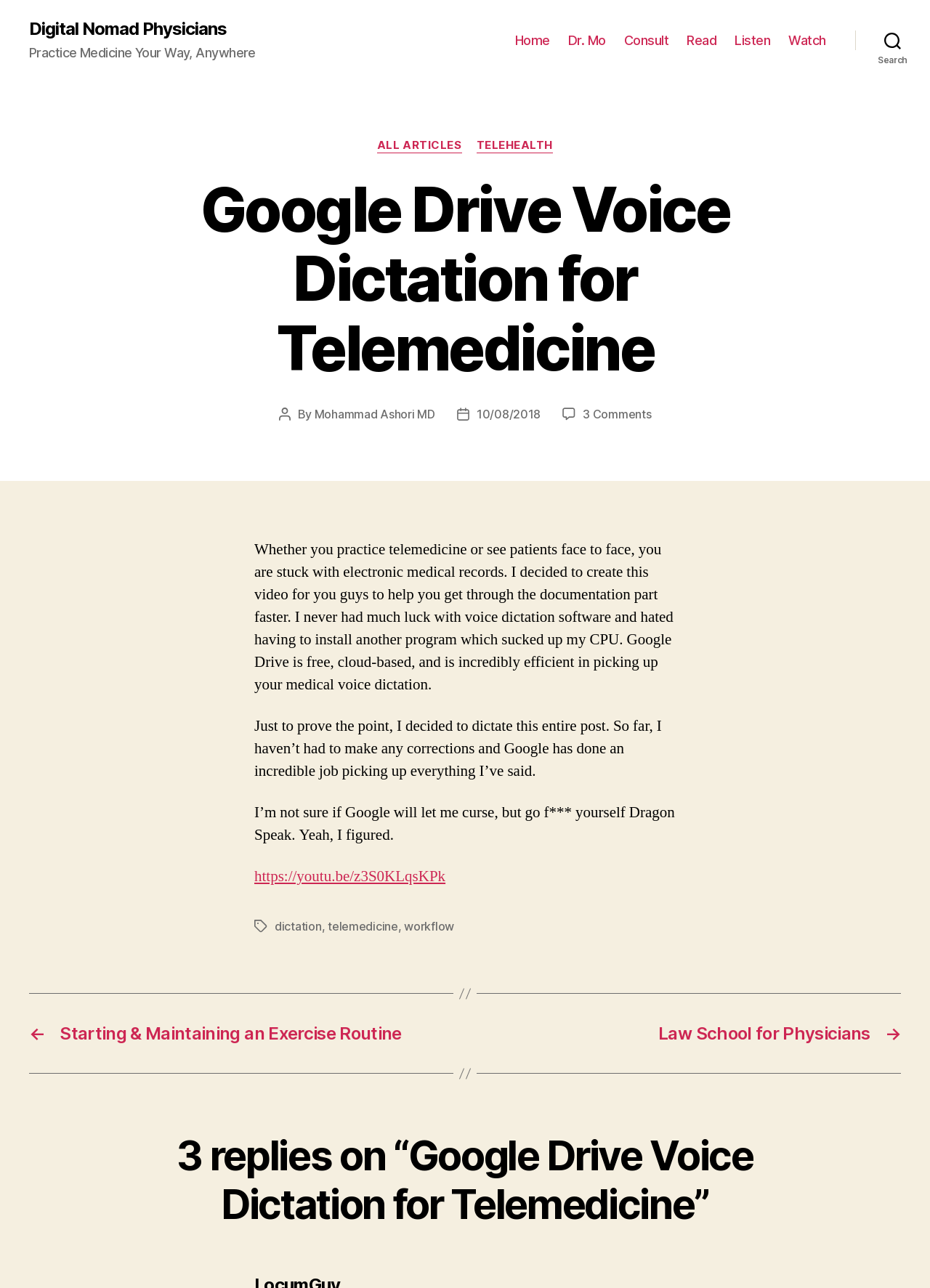Please determine the headline of the webpage and provide its content.

Google Drive Voice Dictation for Telemedicine